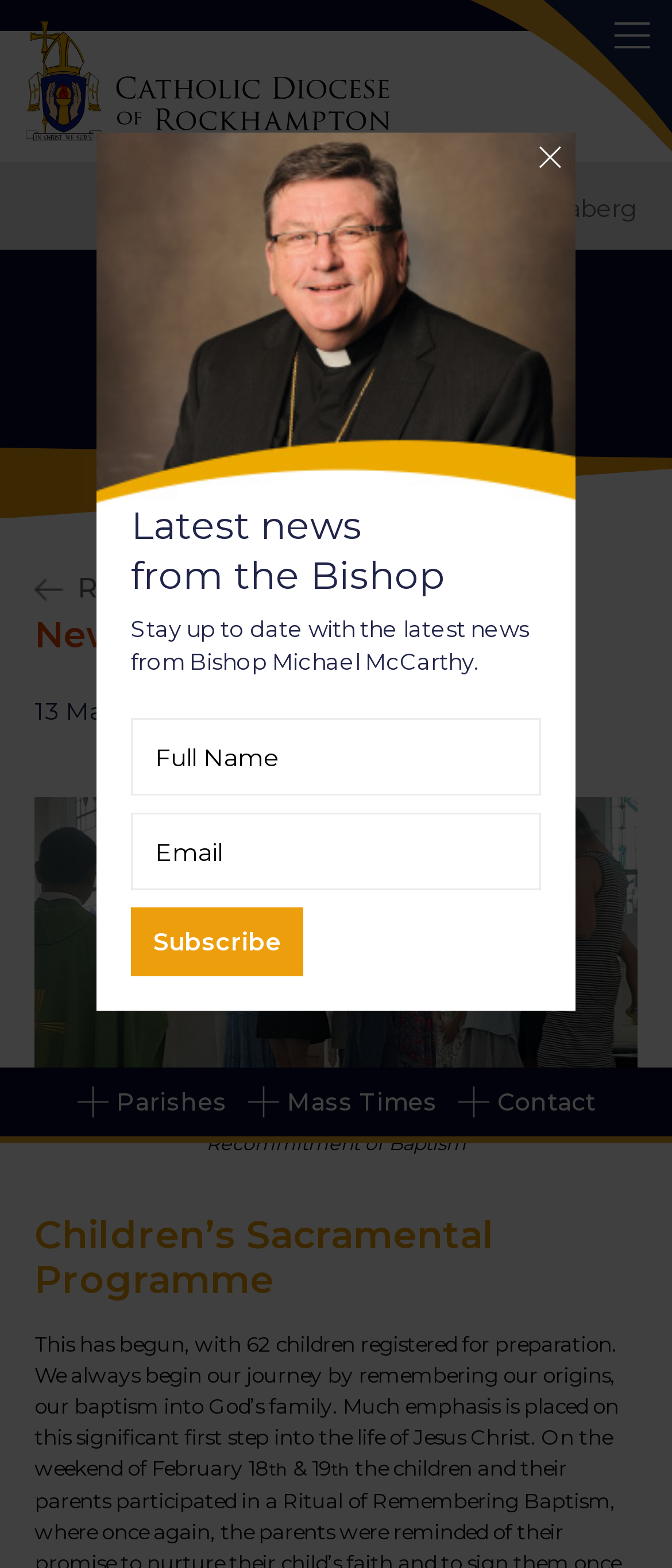Locate the bounding box coordinates of the segment that needs to be clicked to meet this instruction: "go to Parishes".

[0.114, 0.692, 0.337, 0.714]